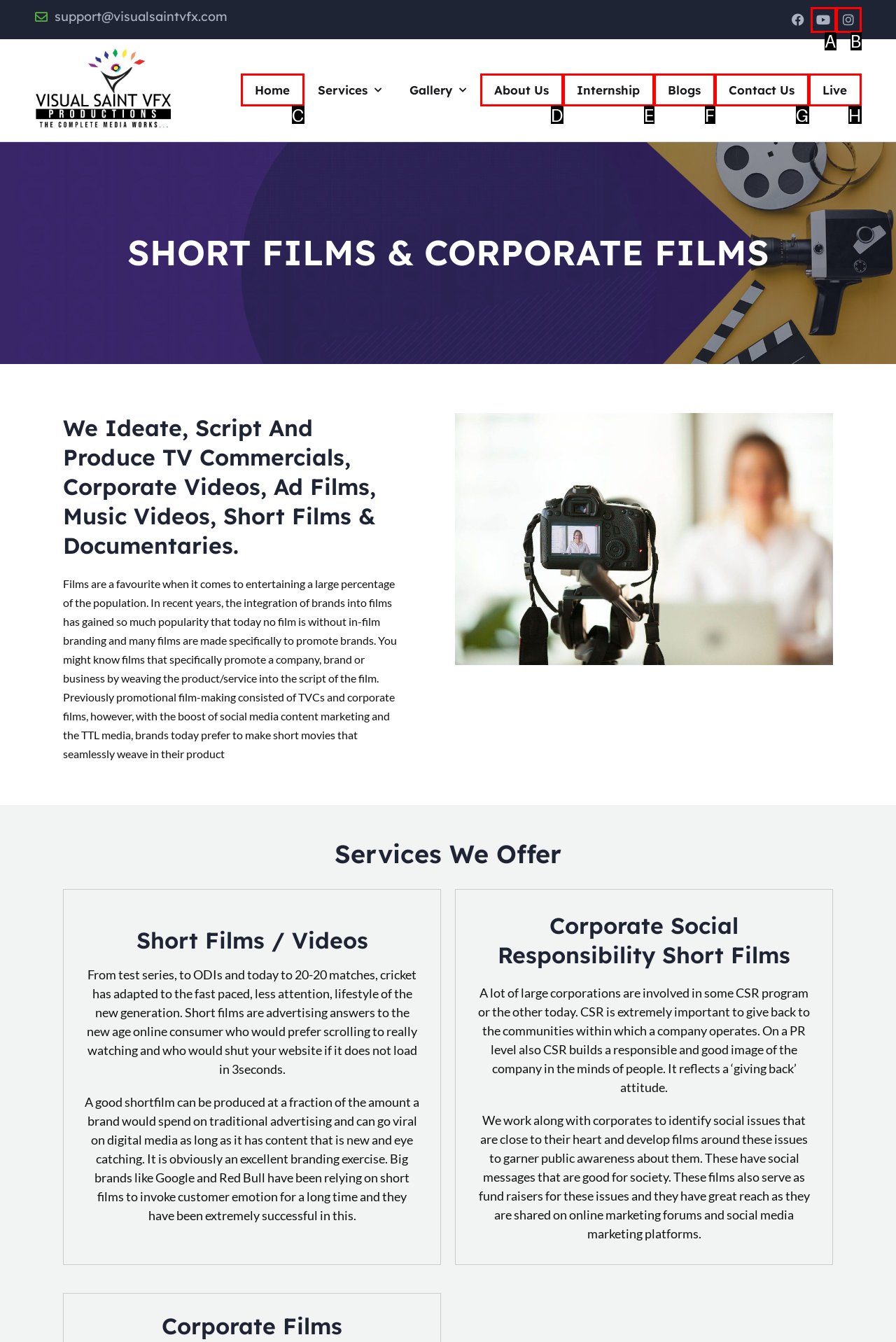Select the HTML element that corresponds to the description: Home. Reply with the letter of the correct option.

C